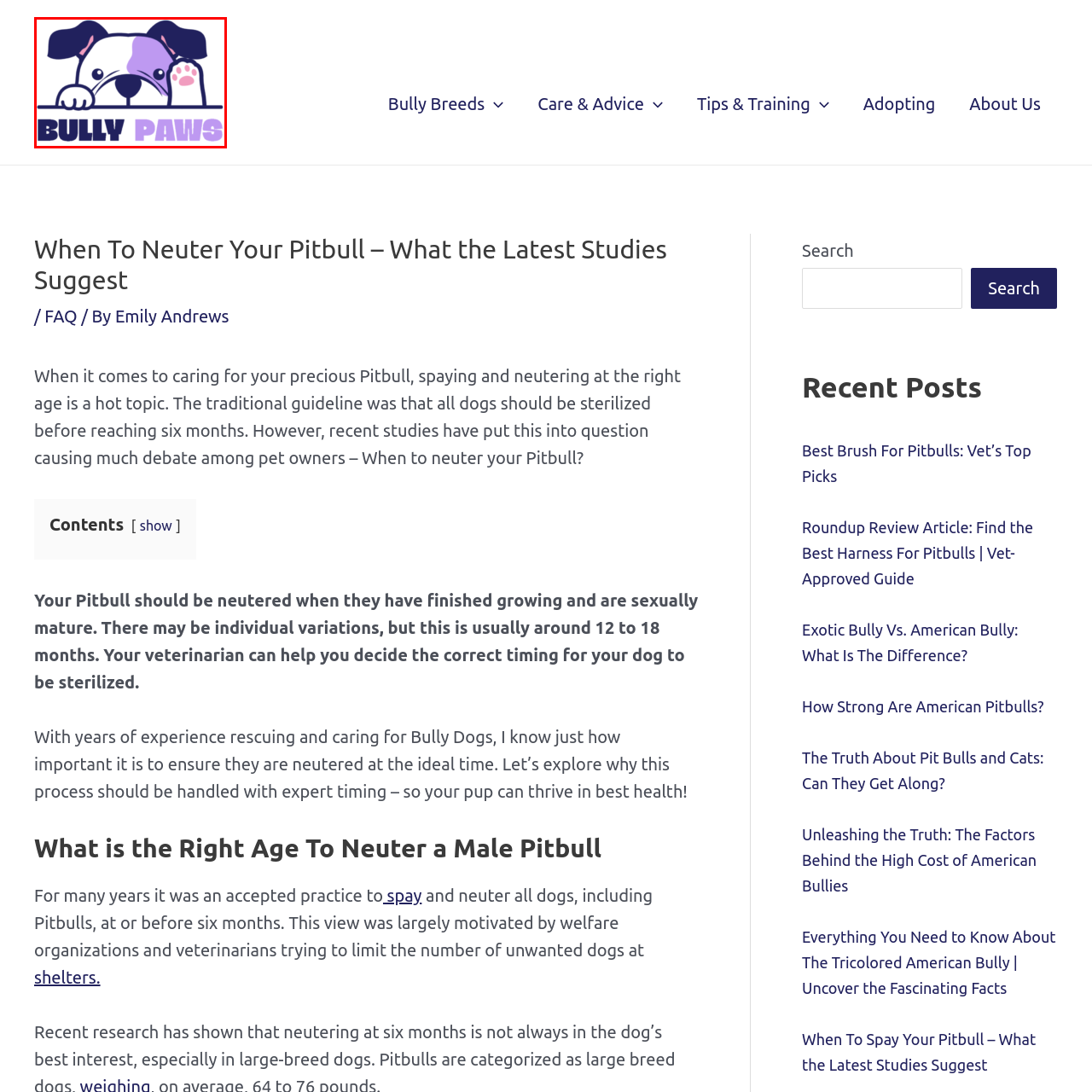Write a comprehensive caption detailing the image within the red boundary.

The image features a playful and charming logo for "Bully Paws," an organization dedicated to the care and advocacy of Bully breeds, particularly Pitbulls. The logo showcases a cartoonish depiction of a smiling dog, likely a Pitbull, with distinctive black and purple markings. The dog's head is leaning over a ledge, and it has a pink paw raised, adding a friendly touch to the design. The text "BULLY PAWS" is prominently displayed in bold letters beneath the illustration, with "BULLY" in black and "PAWS" in a soft purple, creating a vibrant and welcoming aesthetic. This design encapsulates the organization's focus on caring for and promoting the well-being of Bully dogs, resonating with themes of love, community, and responsible pet ownership.